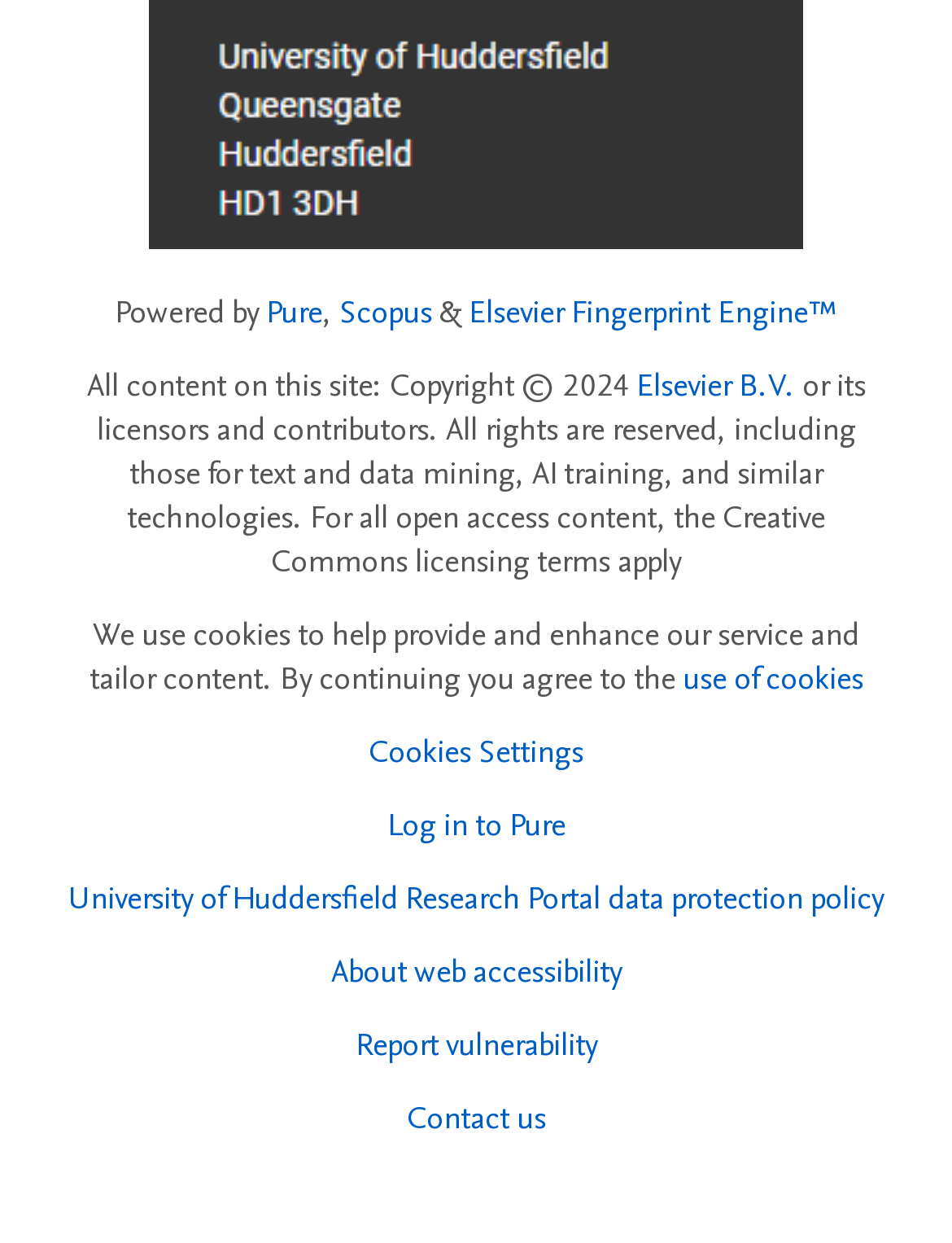Based on the element description title="linkedin", identify the bounding box of the UI element in the given webpage screenshot. The coordinates should be in the format (top-left x, top-left y, bottom-right x, bottom-right y) and must be between 0 and 1.

None